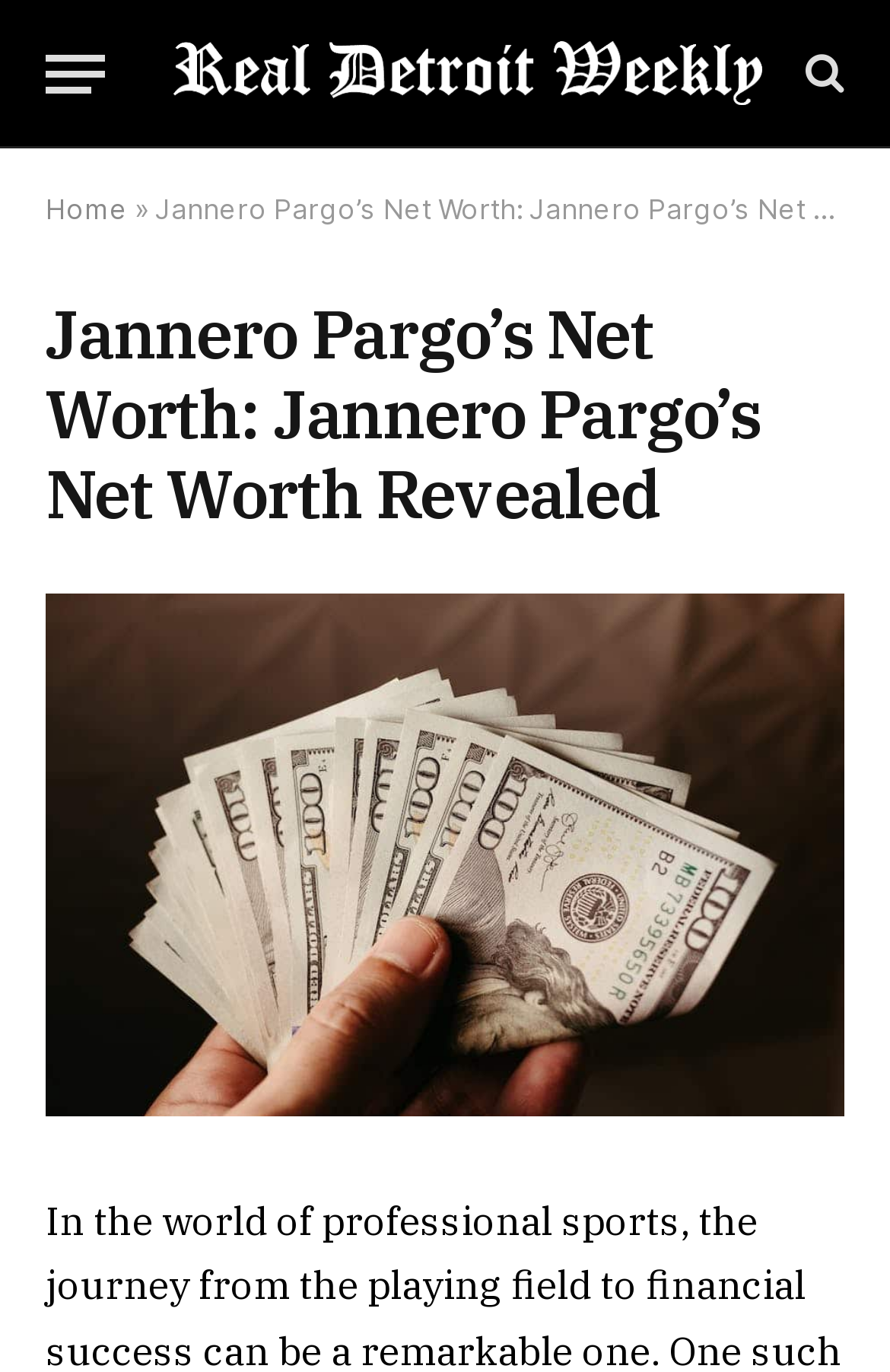What is the name of the website?
Deliver a detailed and extensive answer to the question.

I determined the name of the website by looking at the link element with the text 'Real Detroit Weekly' which is located at the top of the webpage, indicating it is the website's title.